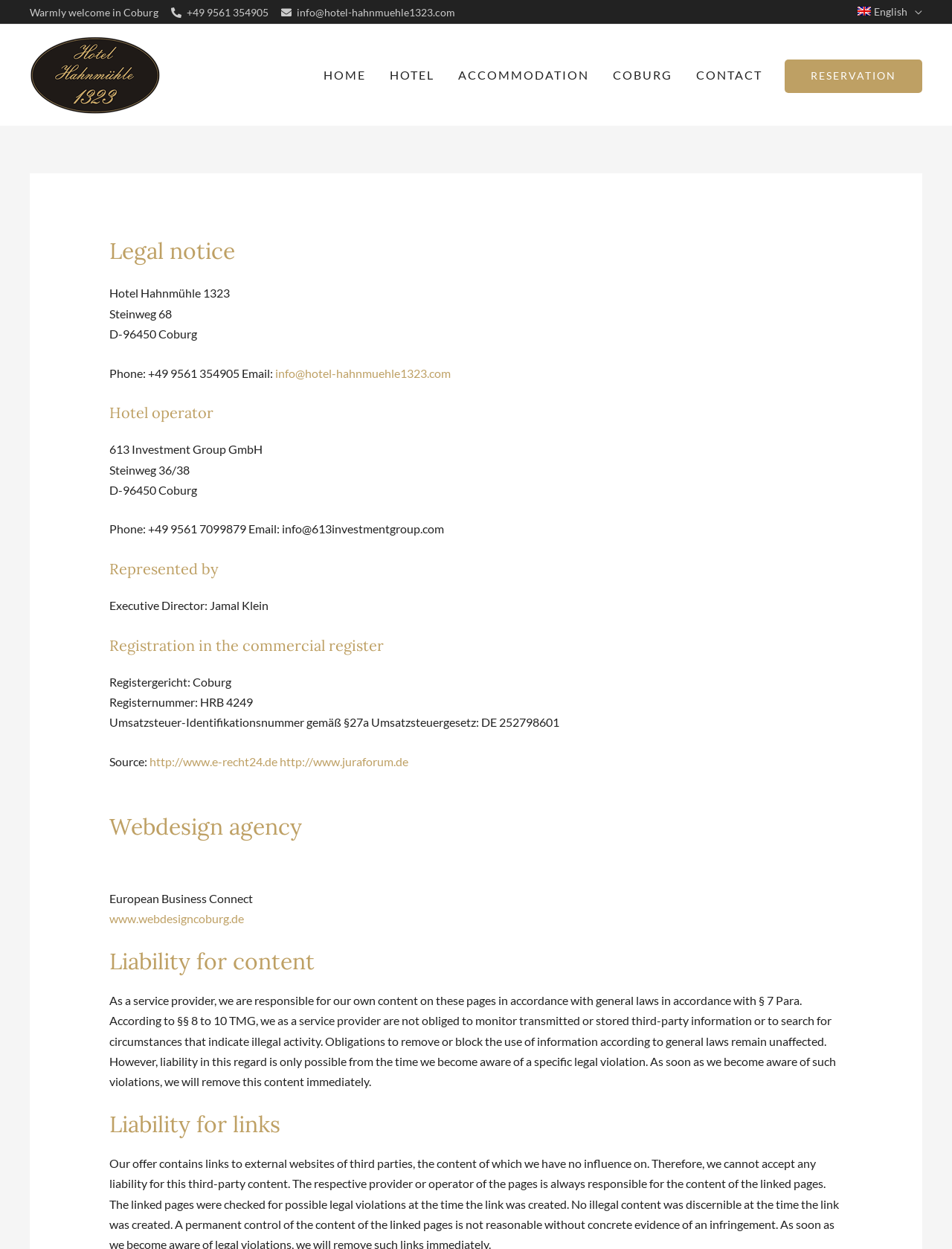Please identify the bounding box coordinates of the region to click in order to complete the given instruction: "Click About Us". The coordinates should be four float numbers between 0 and 1, i.e., [left, top, right, bottom].

None